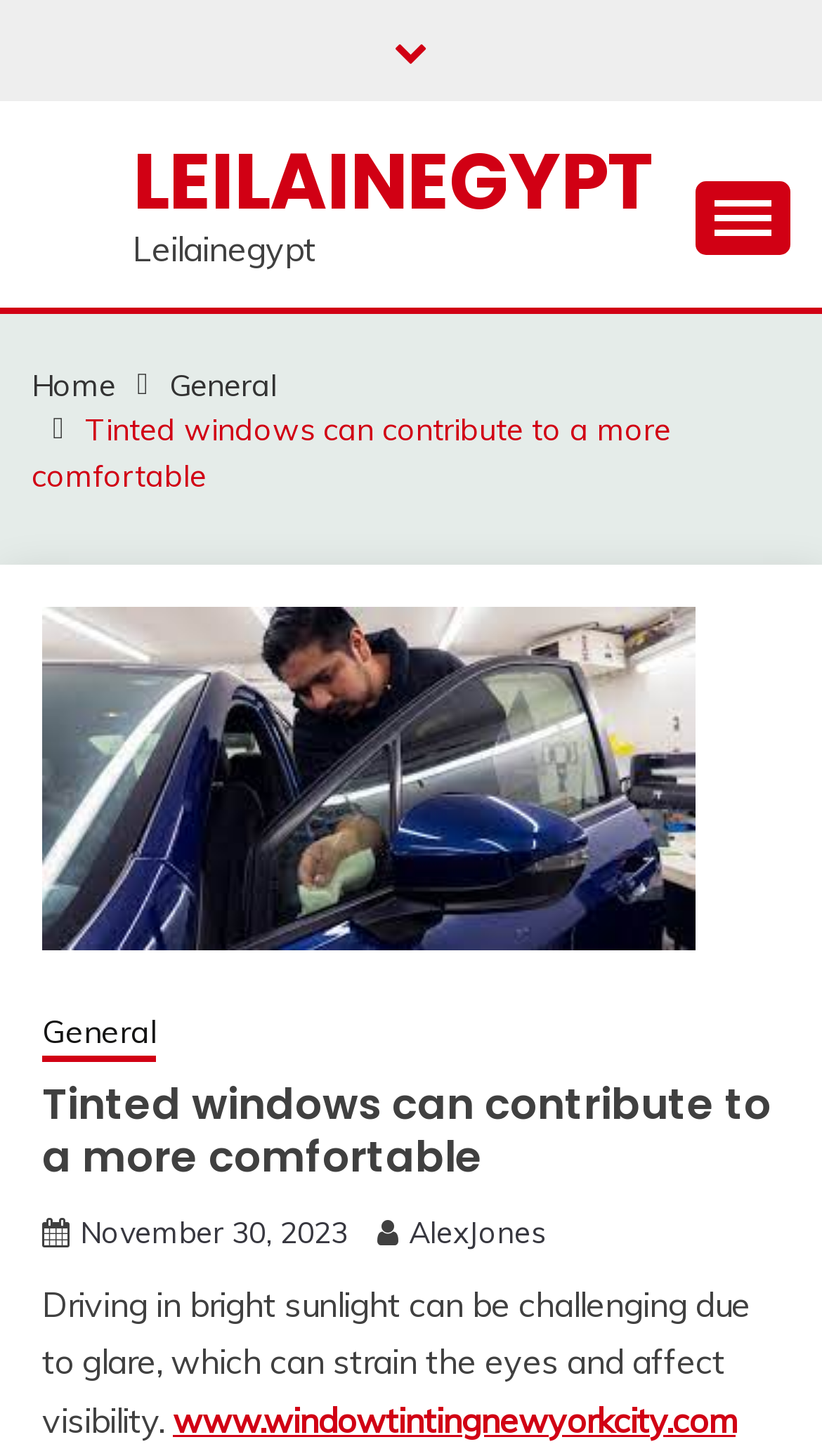Based on the element description parent_node: Skip to content, identify the bounding box coordinates for the UI element. The coordinates should be in the format (top-left x, top-left y, bottom-right x, bottom-right y) and within the 0 to 1 range.

[0.805, 0.858, 0.923, 0.918]